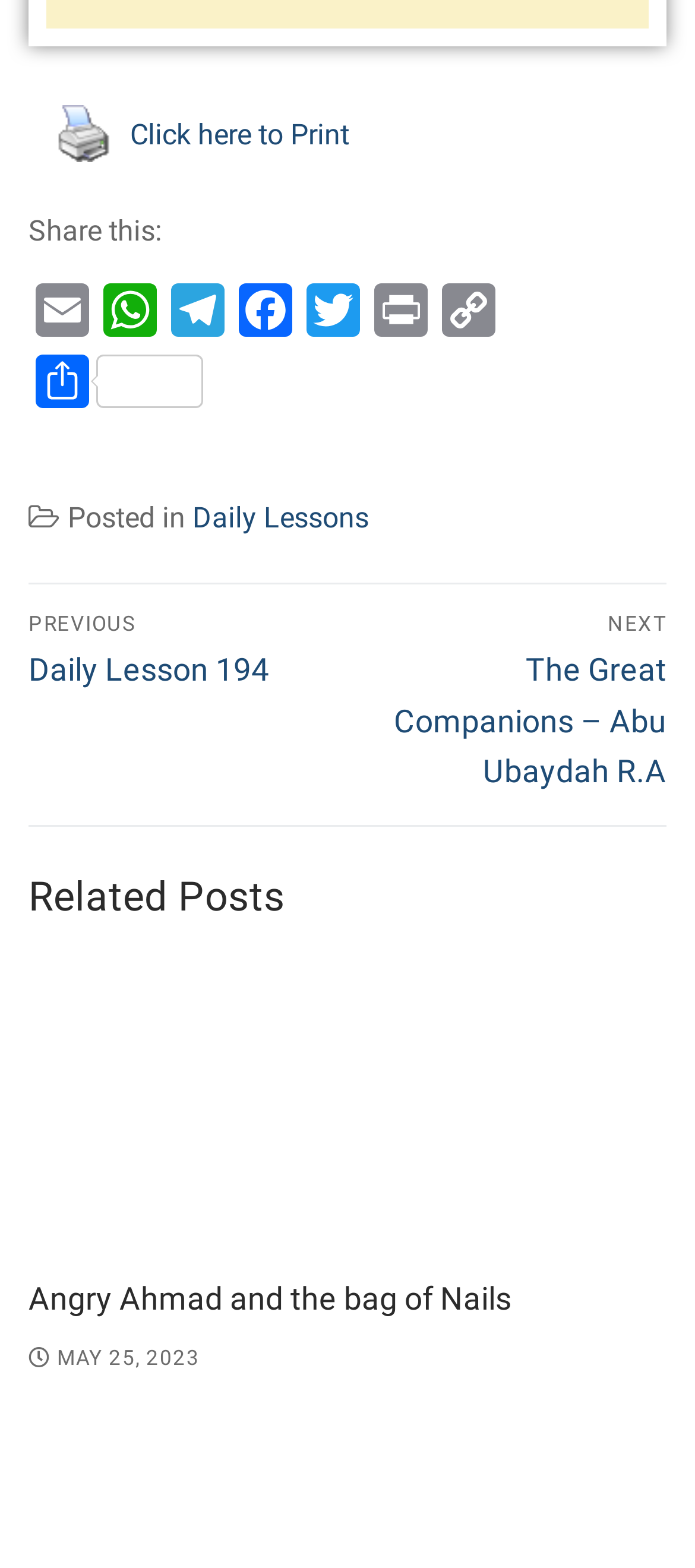Using the webpage screenshot, locate the HTML element that fits the following description and provide its bounding box: "Click here to Print".

[0.054, 0.062, 0.528, 0.11]